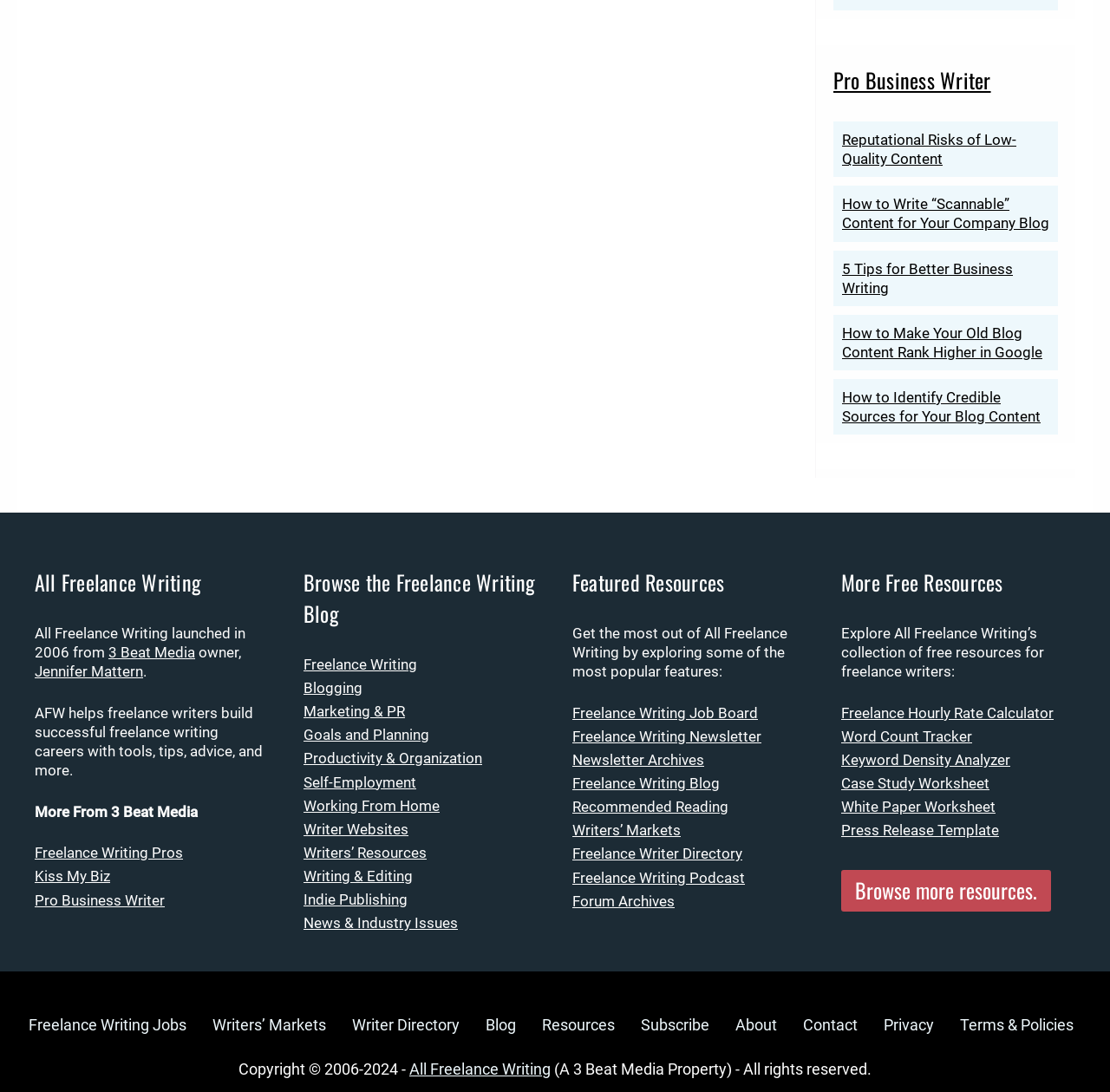Please provide the bounding box coordinates for the element that needs to be clicked to perform the instruction: "Get the Freelance Hourly Rate Calculator". The coordinates must consist of four float numbers between 0 and 1, formatted as [left, top, right, bottom].

[0.758, 0.645, 0.949, 0.661]